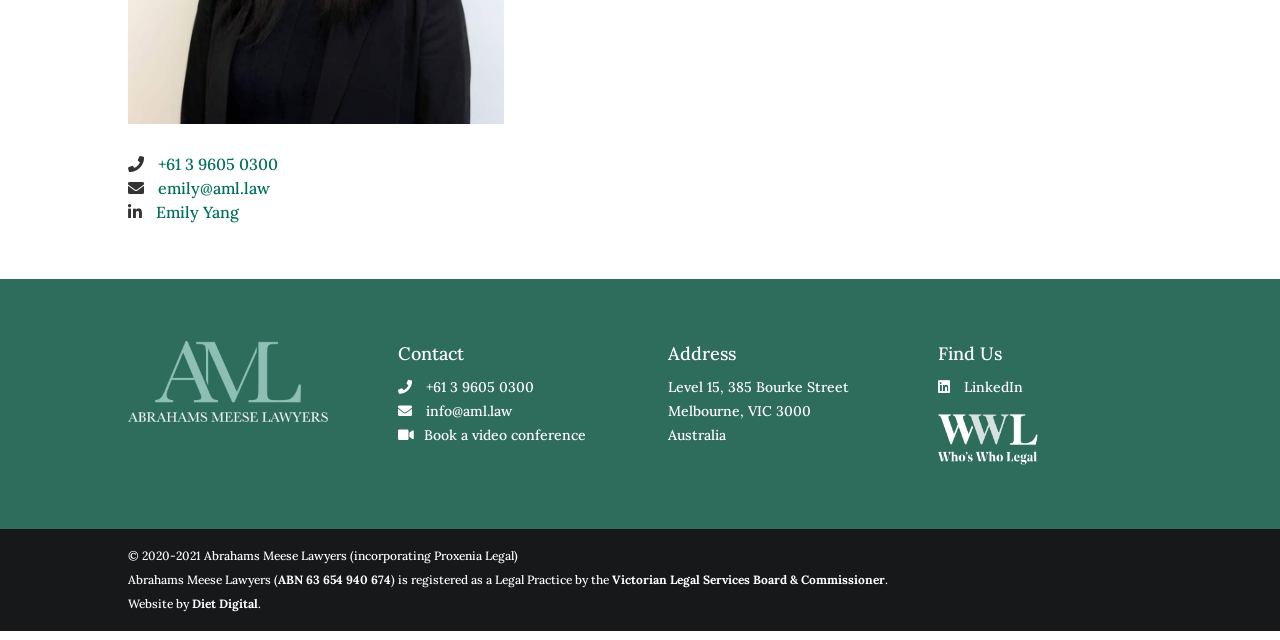Bounding box coordinates must be specified in the format (top-left x, top-left y, bottom-right x, bottom-right y). All values should be floating point numbers between 0 and 1. What are the bounding box coordinates of the UI element described as: +61 3 9605 0300

[0.123, 0.24, 0.217, 0.272]